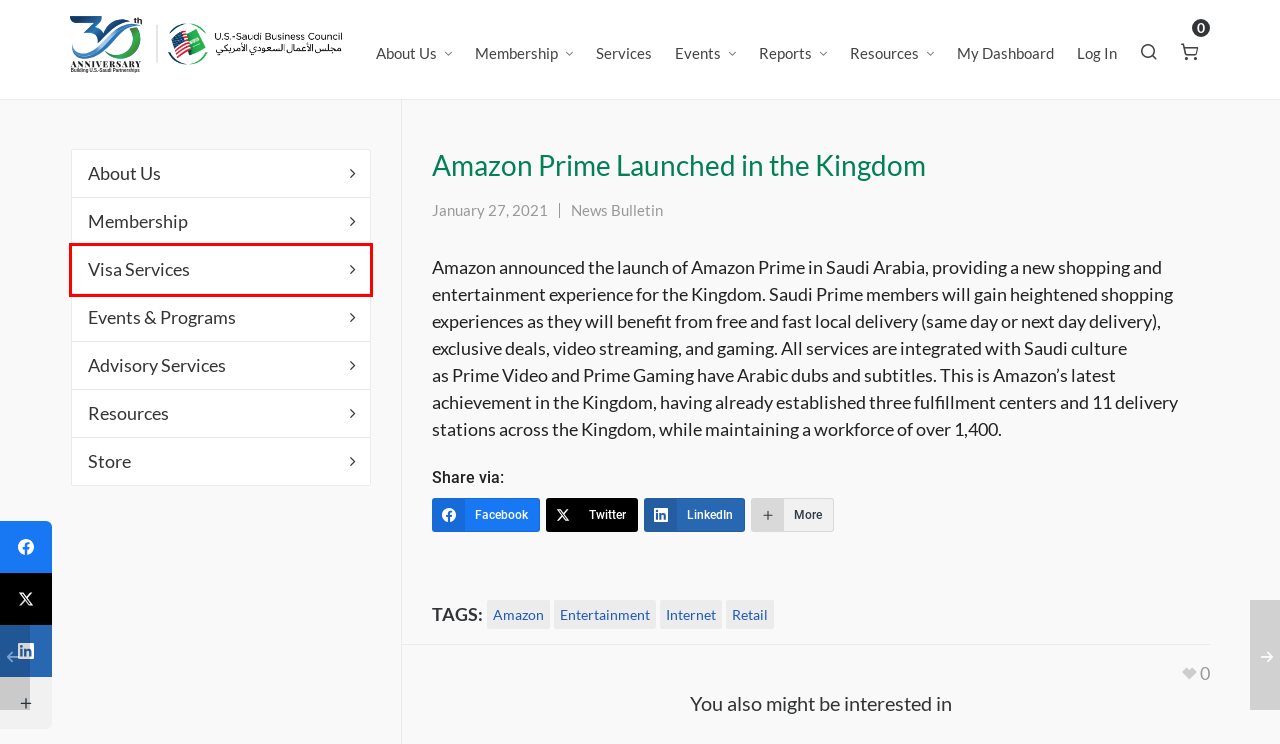You have a screenshot showing a webpage with a red bounding box around a UI element. Choose the webpage description that best matches the new page after clicking the highlighted element. Here are the options:
A. News Bulletin Archives - USSBC
B. Reports - USSBC
C. entertainment Archives - USSBC
D. Visa Services - USSBC
E. All Events - USSBC
F. Amazon Archives - USSBC
G. Retail Archives - USSBC
H. Login - USSBC

D